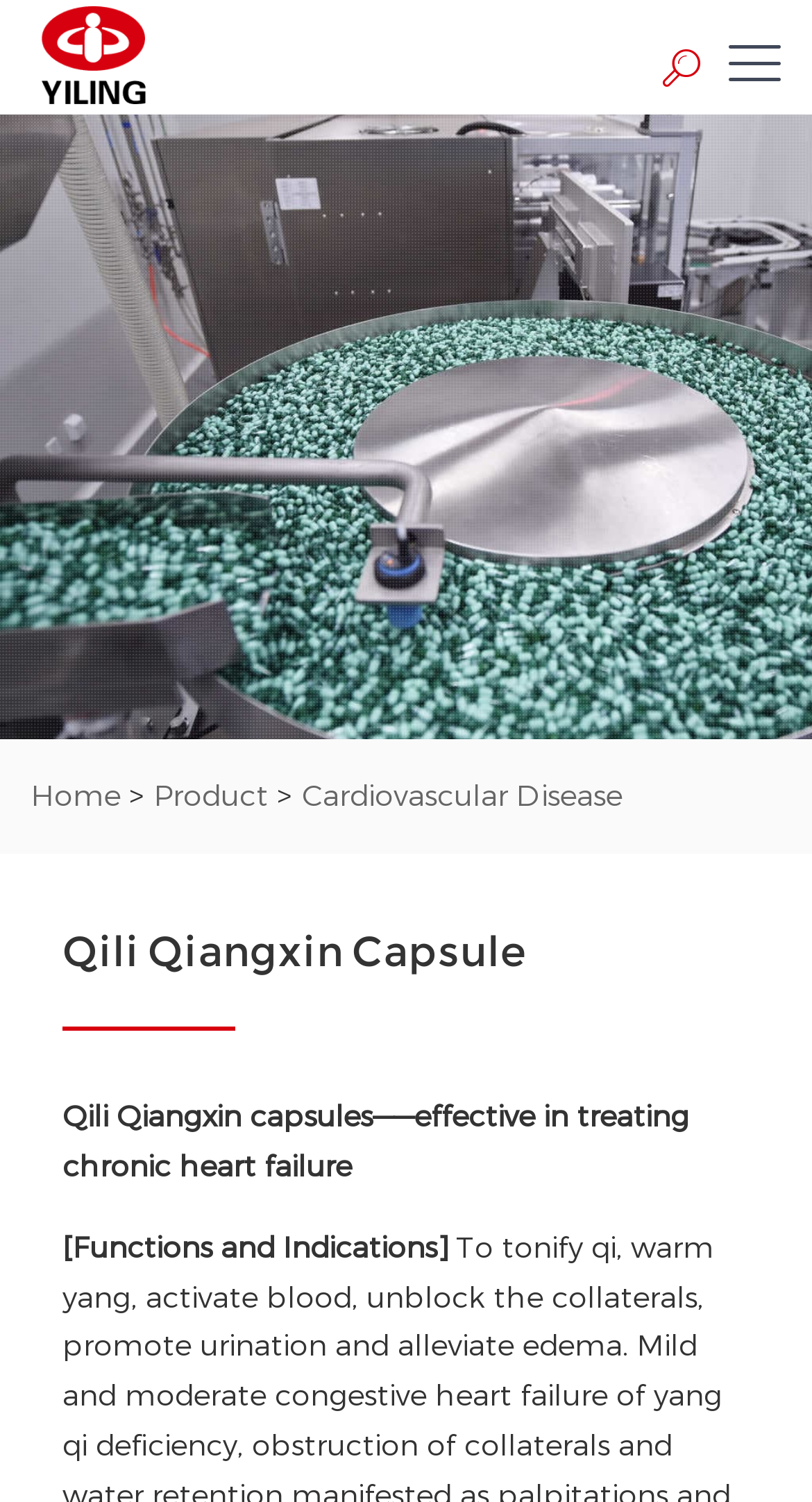Using the provided description Product, find the bounding box coordinates for the UI element. Provide the coordinates in (top-left x, top-left y, bottom-right x, bottom-right y) format, ensuring all values are between 0 and 1.

[0.19, 0.517, 0.331, 0.542]